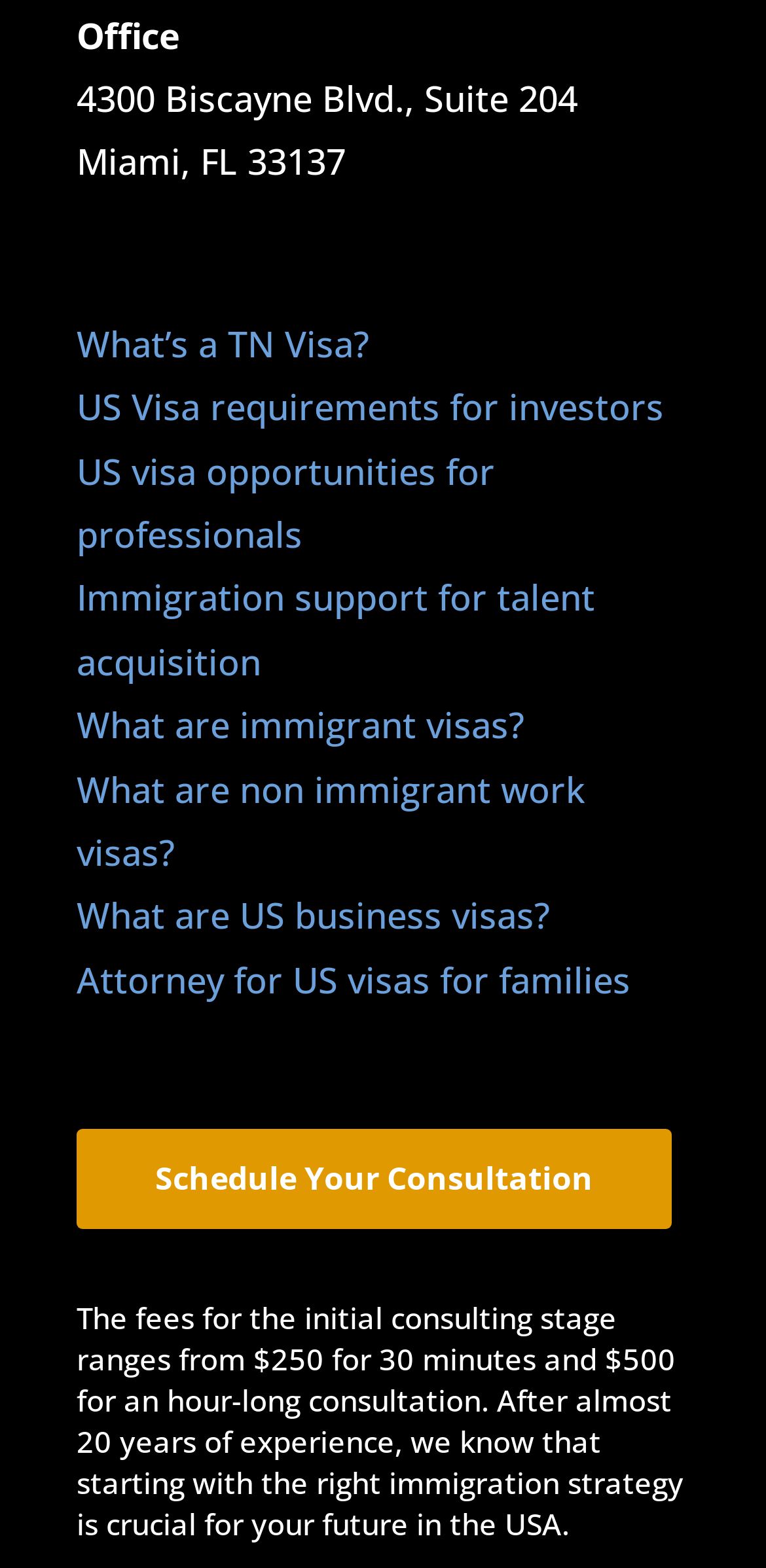Please provide a short answer using a single word or phrase for the question:
What is the fee for a 30-minute consultation?

$250